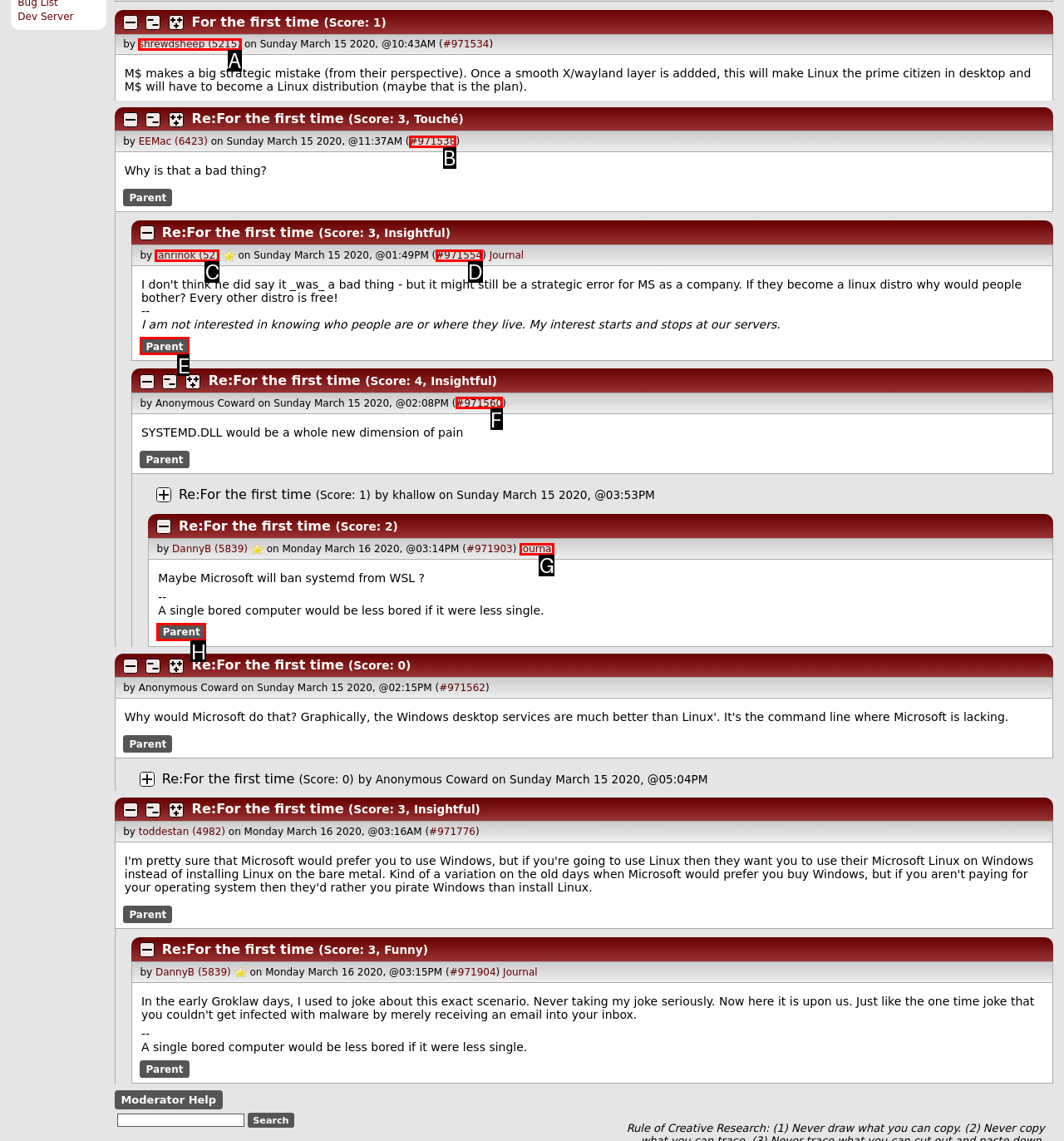Based on the given description: janrinok (52), identify the correct option and provide the corresponding letter from the given choices directly.

C